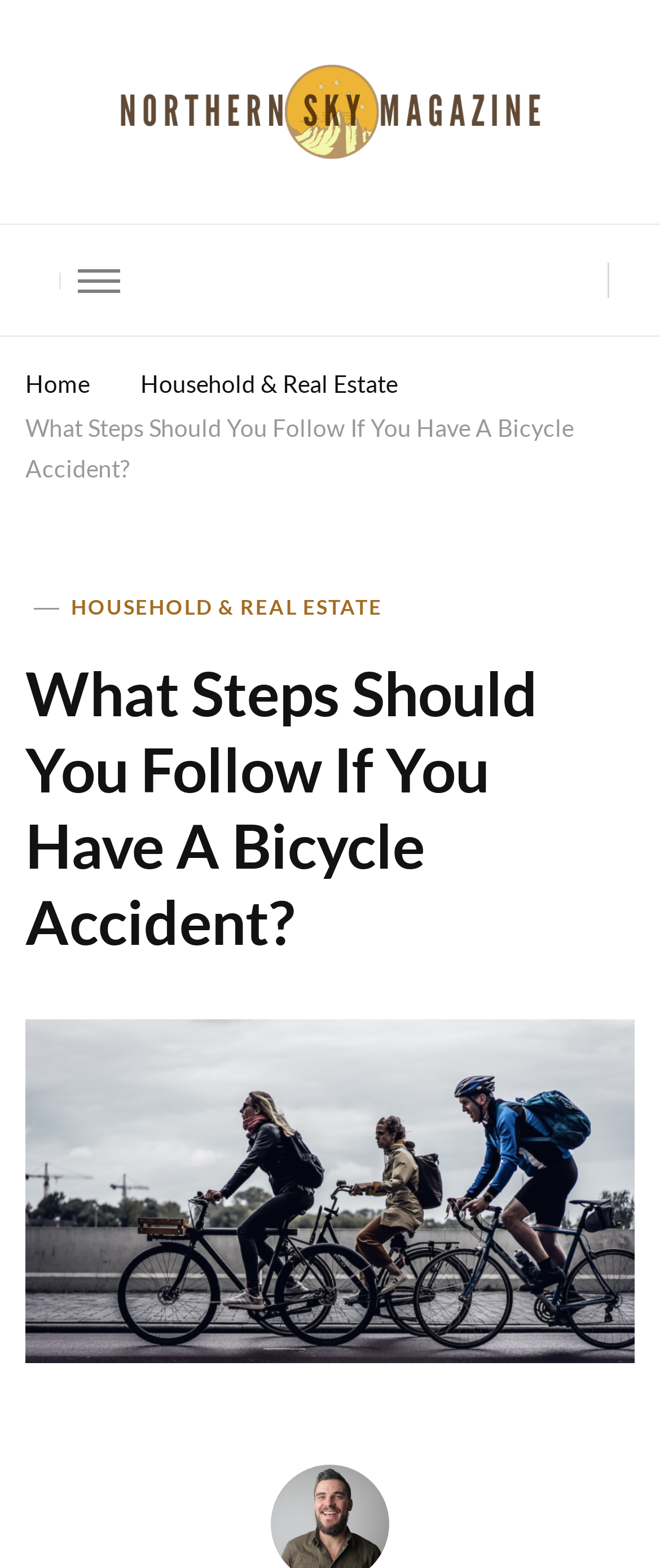What is the name of the magazine?
Look at the image and respond with a single word or a short phrase.

Northern Sky Magazine